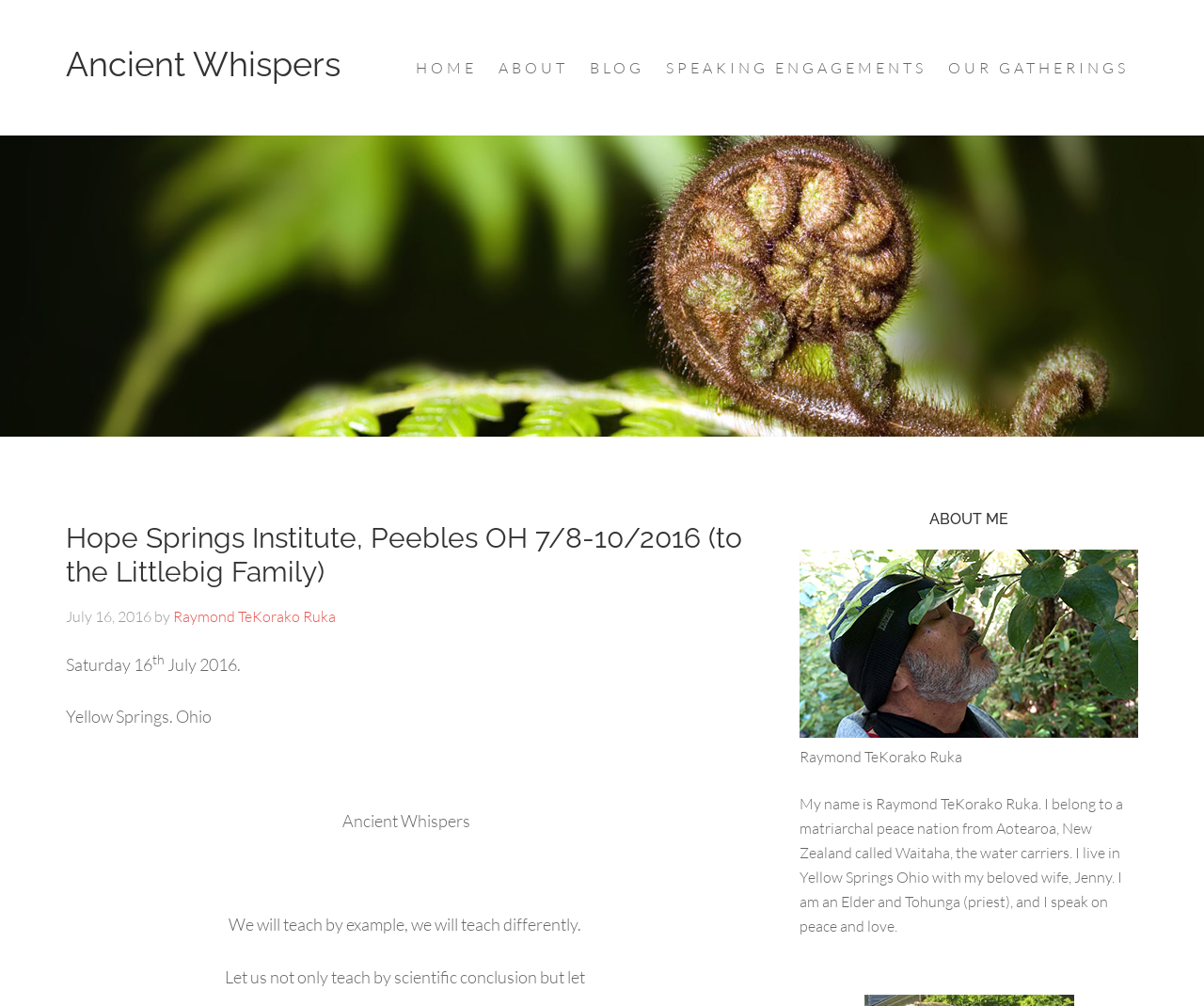Where is the event taking place?
Look at the image and respond with a one-word or short phrase answer.

Yellow Springs, Ohio